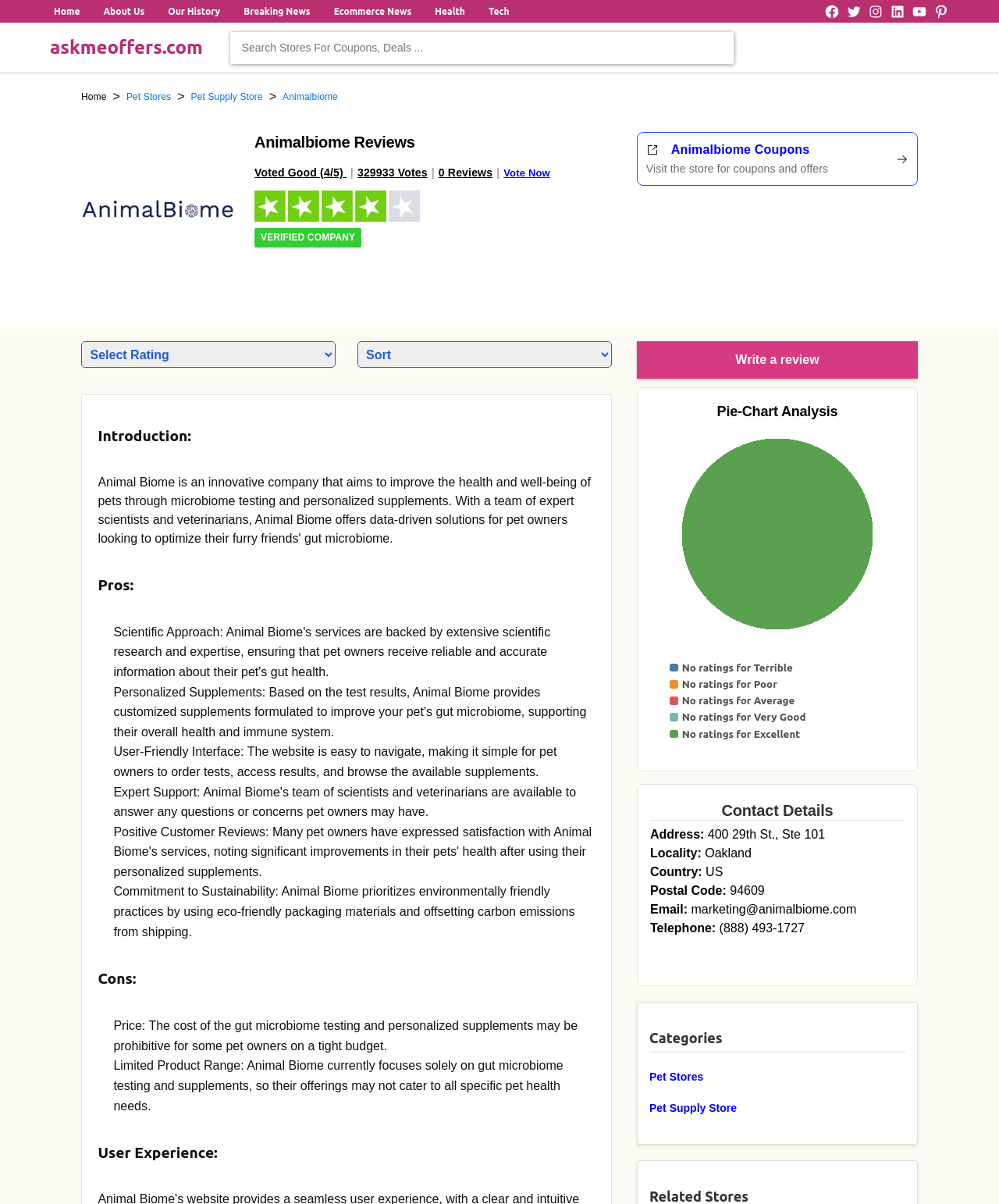Identify the bounding box coordinates of the area you need to click to perform the following instruction: "Write a review".

[0.638, 0.284, 0.919, 0.315]